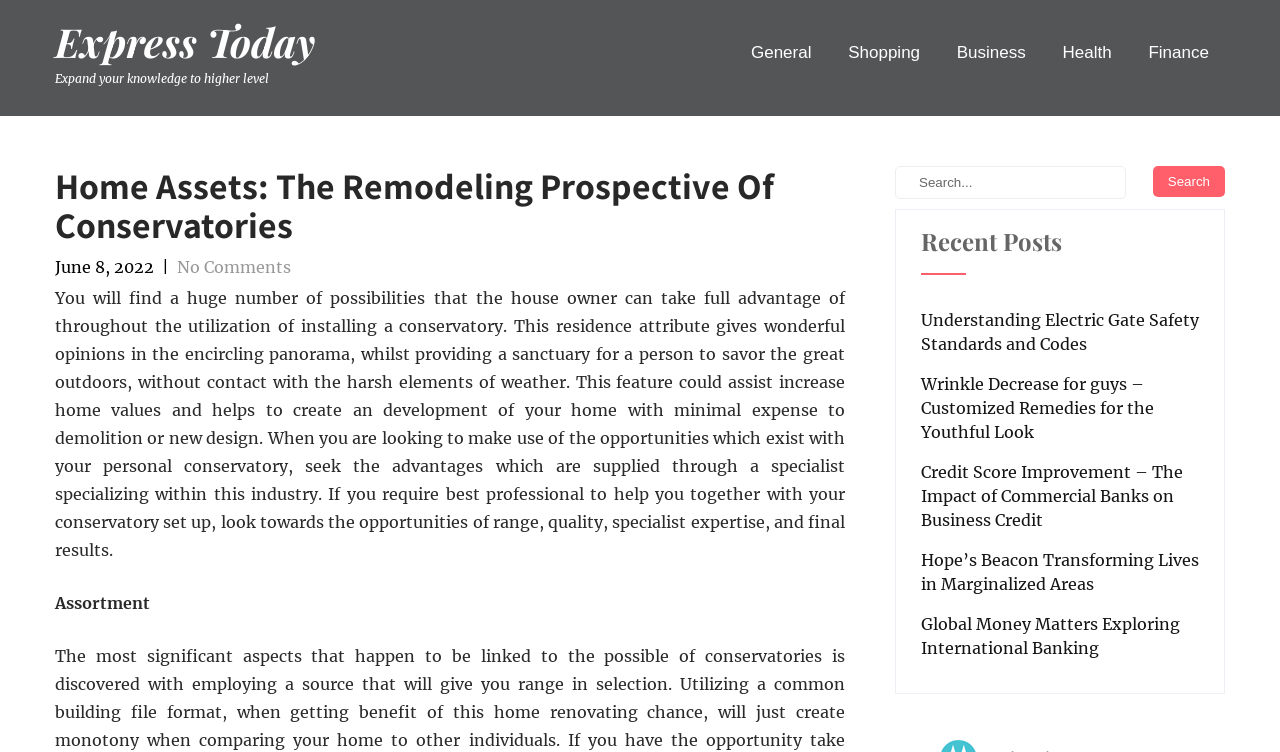What is the function of the button at the top right corner?
Please respond to the question with a detailed and informative answer.

I examined the button element located at the top right corner of the webpage. The button is labeled 'Search', indicating that it is used to search for content on the website.